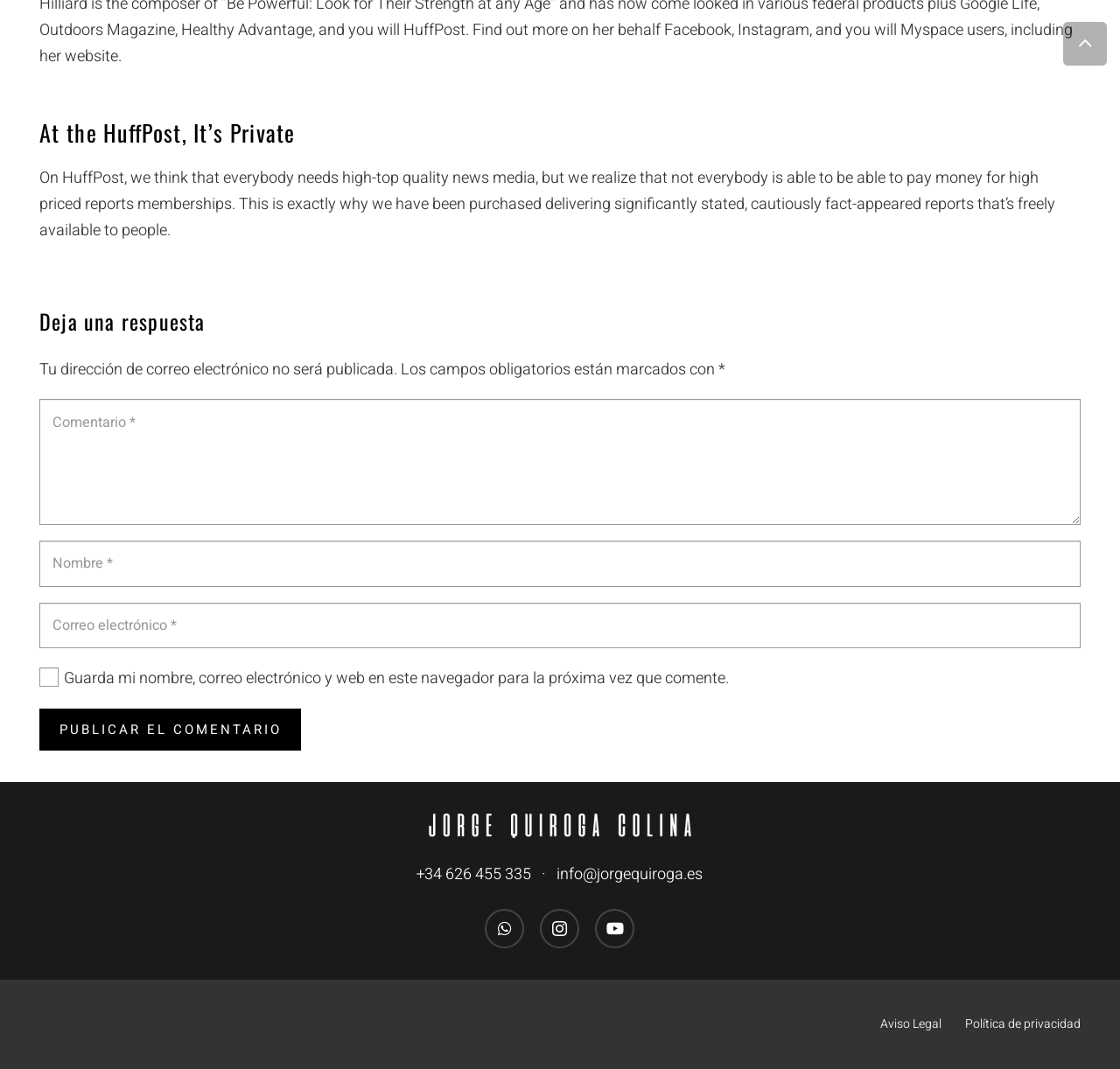What is the purpose of HuffPost?
Please answer the question with a single word or phrase, referencing the image.

Provide high-quality news media